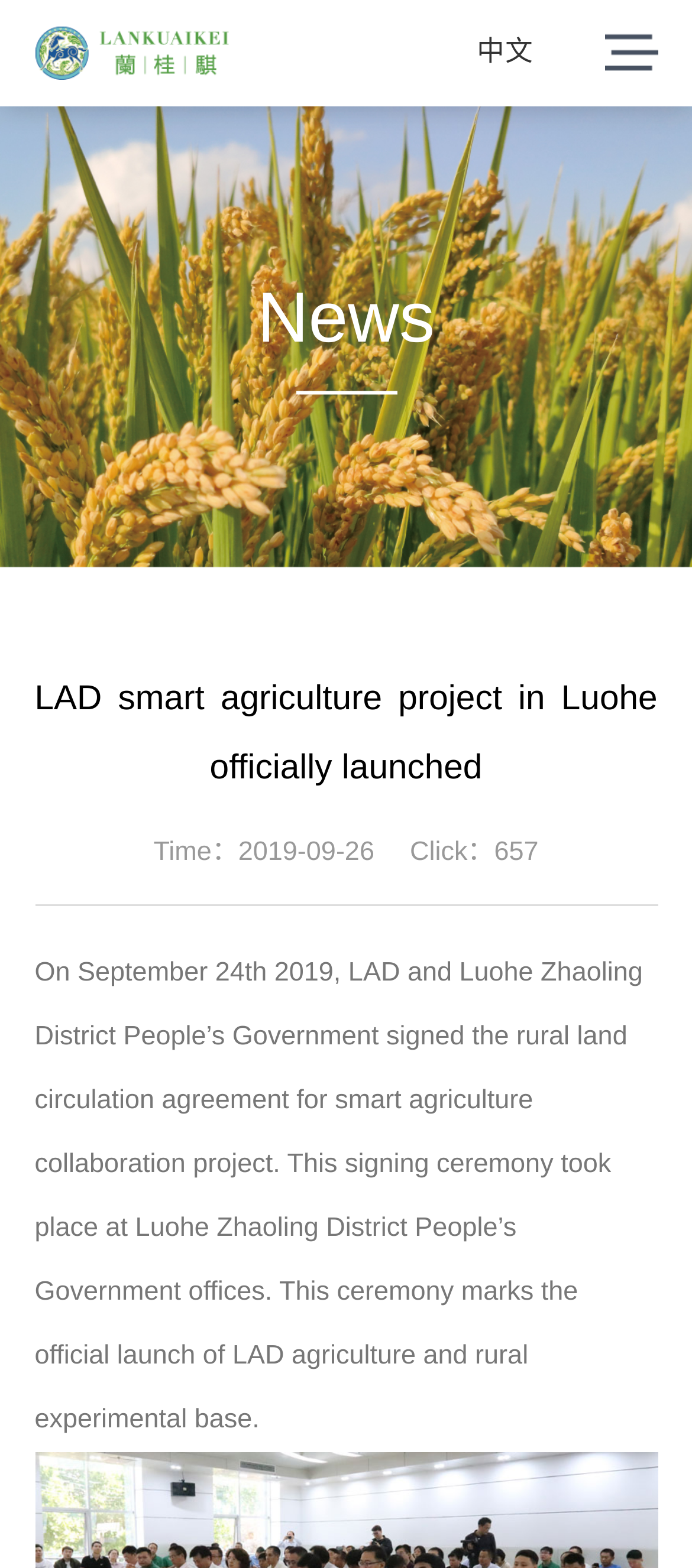Provide the bounding box coordinates of the UI element that matches the description: "parent_node: 中文".

[0.05, 0.017, 0.33, 0.051]